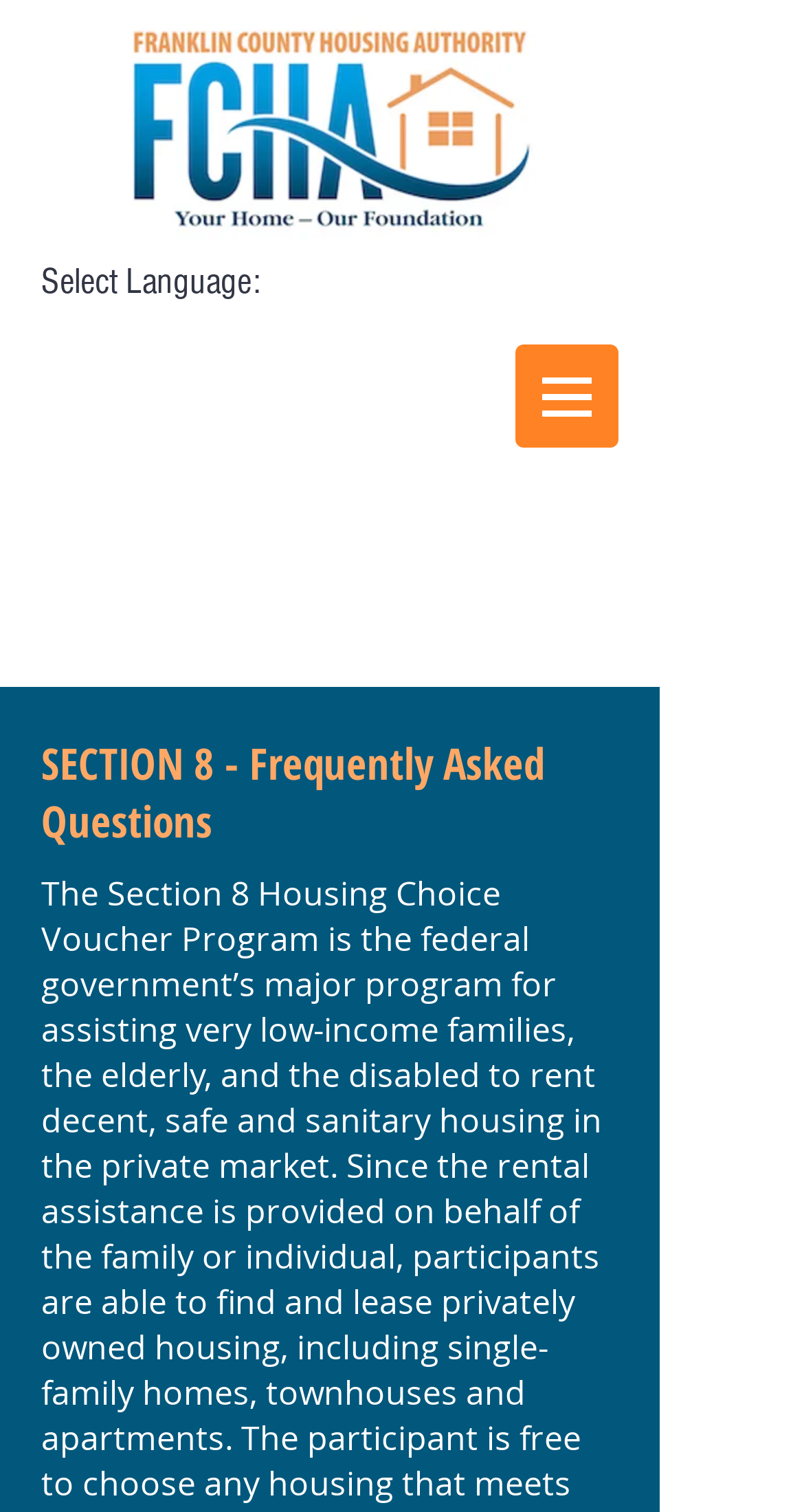Can you give a detailed response to the following question using the information from the image? What is the logo of the website?

The logo of the website is located at the top left corner of the webpage, and it is an image with the text 'FCHA Logo.jpg'. It is likely that FCHA stands for Franklin Co. Housing Authority, which is the title of the webpage.